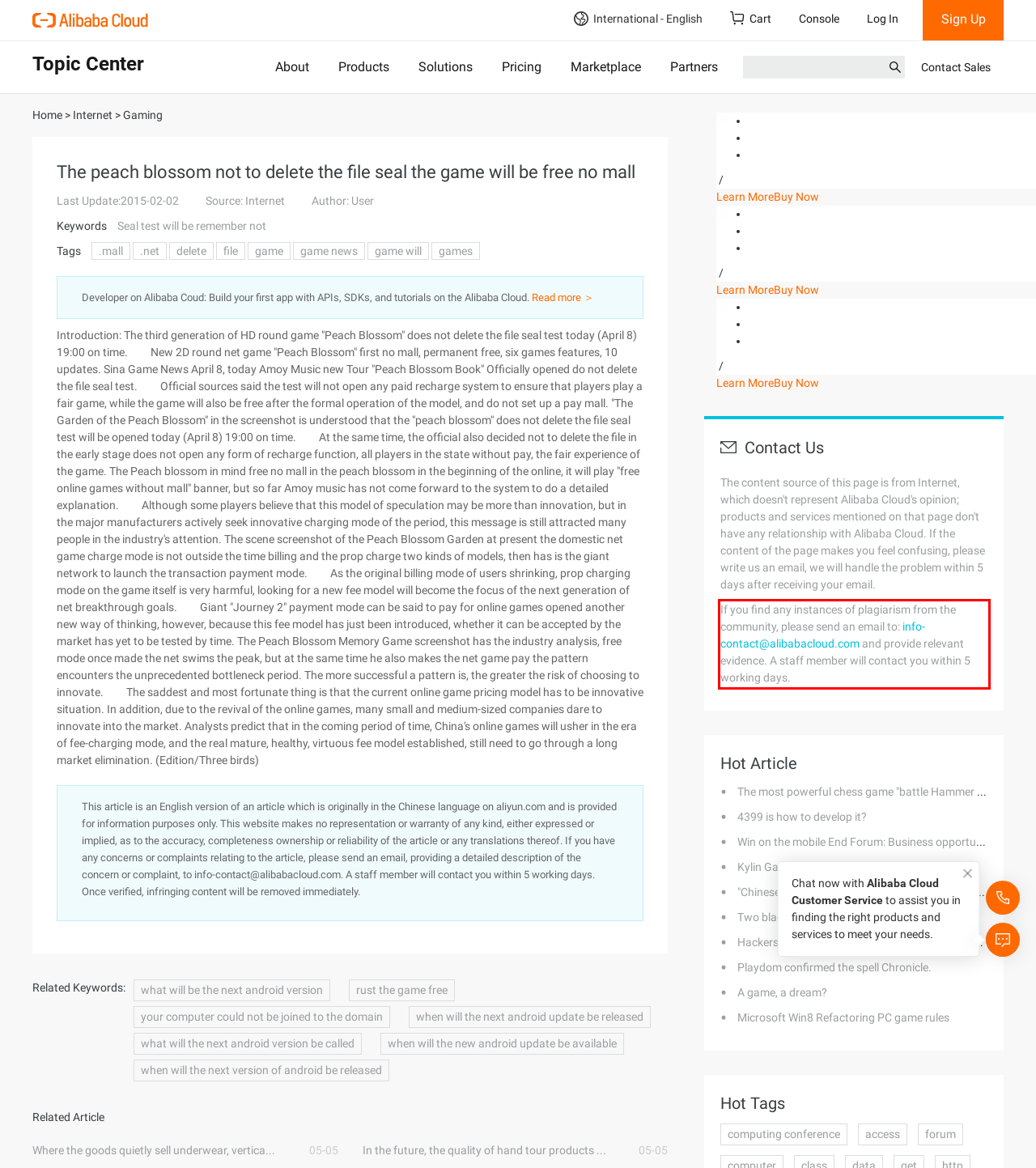Examine the screenshot of the webpage, locate the red bounding box, and generate the text contained within it.

If you find any instances of plagiarism from the community, please send an email to: info-contact@alibabacloud.com and provide relevant evidence. A staff member will contact you within 5 working days.